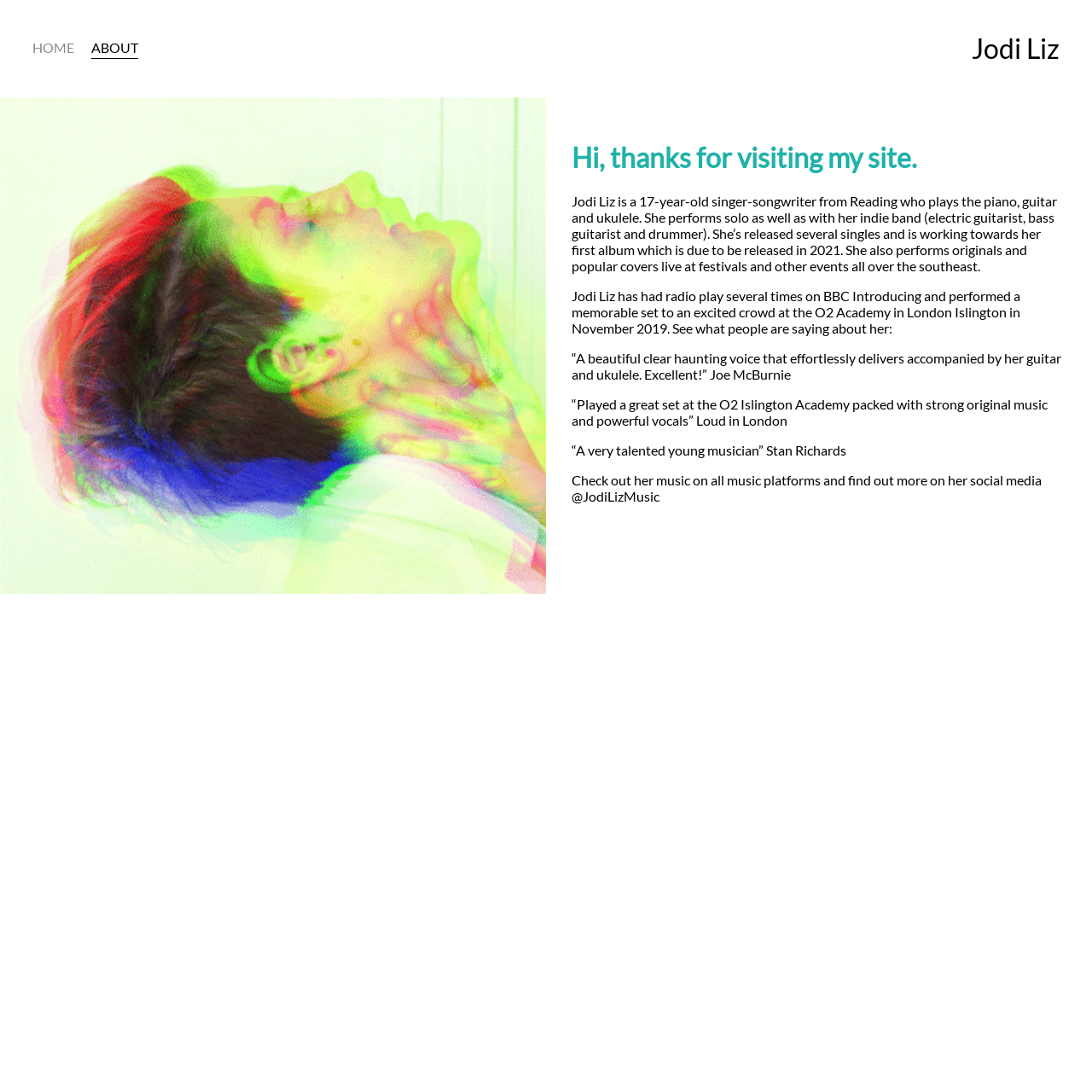Respond with a single word or phrase:
Where did Jodi Liz perform a memorable set in 2019?

O2 Academy in London Islington